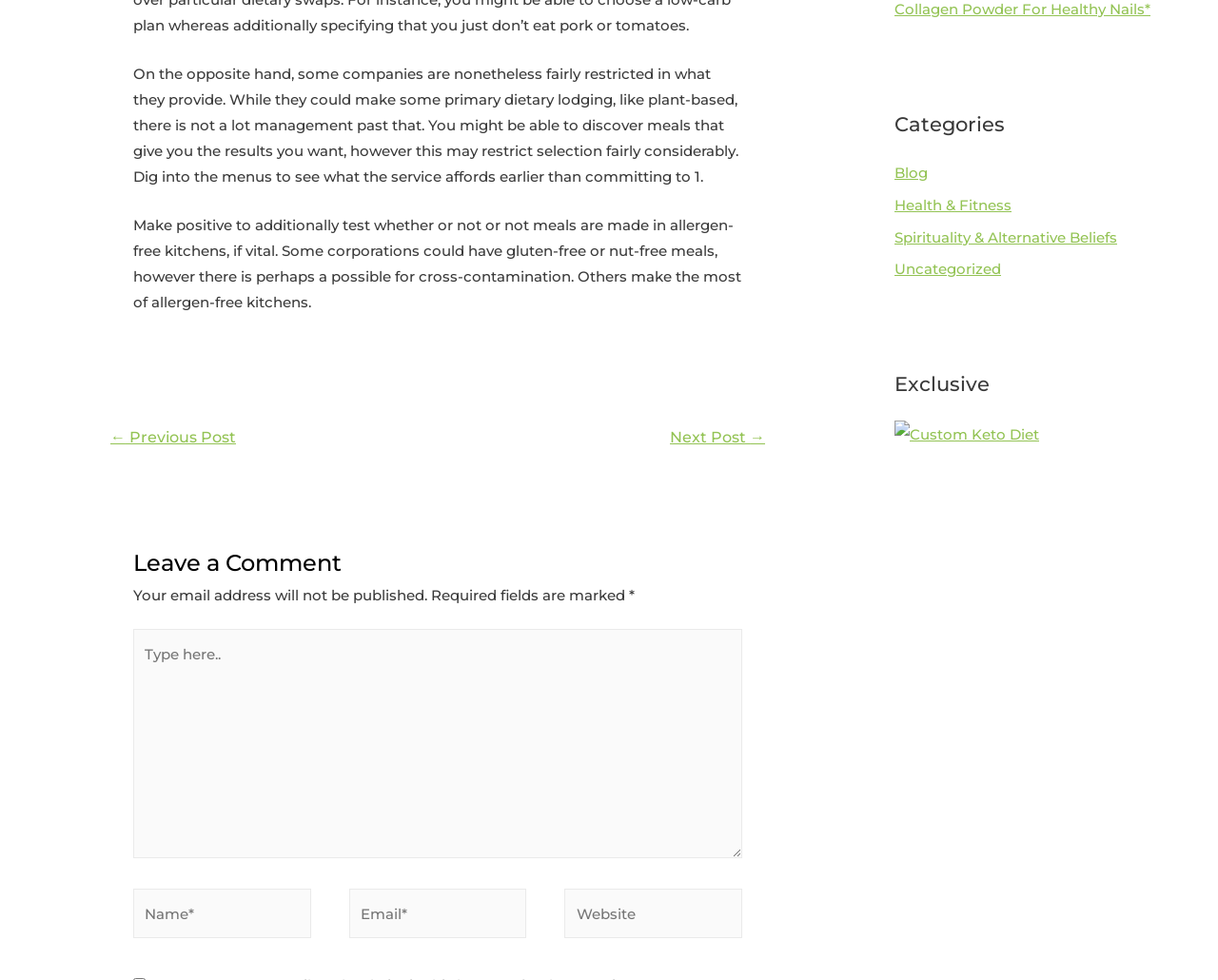Give the bounding box coordinates for the element described as: "Uncategorized".

[0.734, 0.265, 0.822, 0.284]